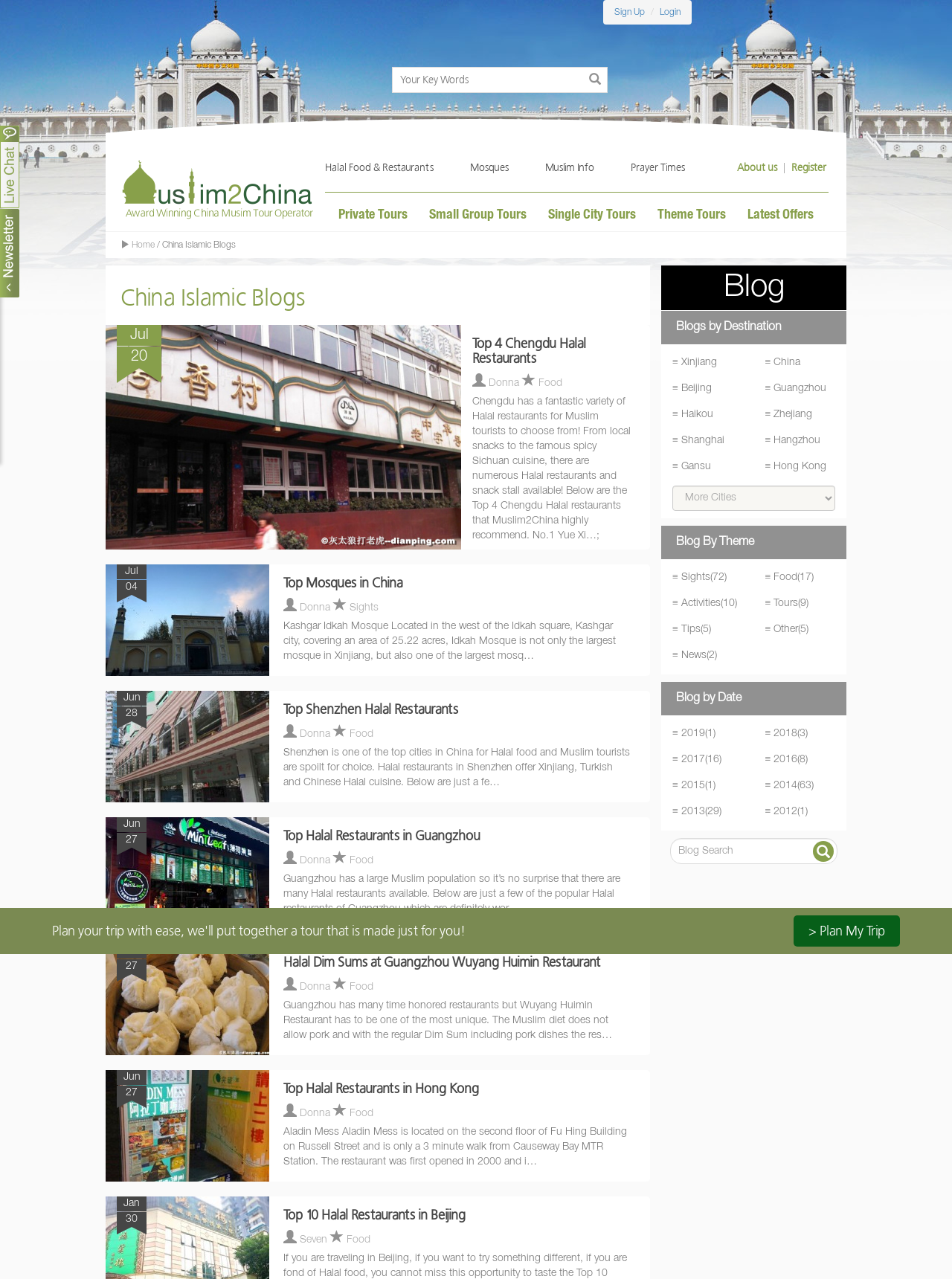Please determine the bounding box coordinates, formatted as (top-left x, top-left y, bottom-right x, bottom-right y), with all values as floating point numbers between 0 and 1. Identify the bounding box of the region described as: Register

[0.831, 0.126, 0.868, 0.135]